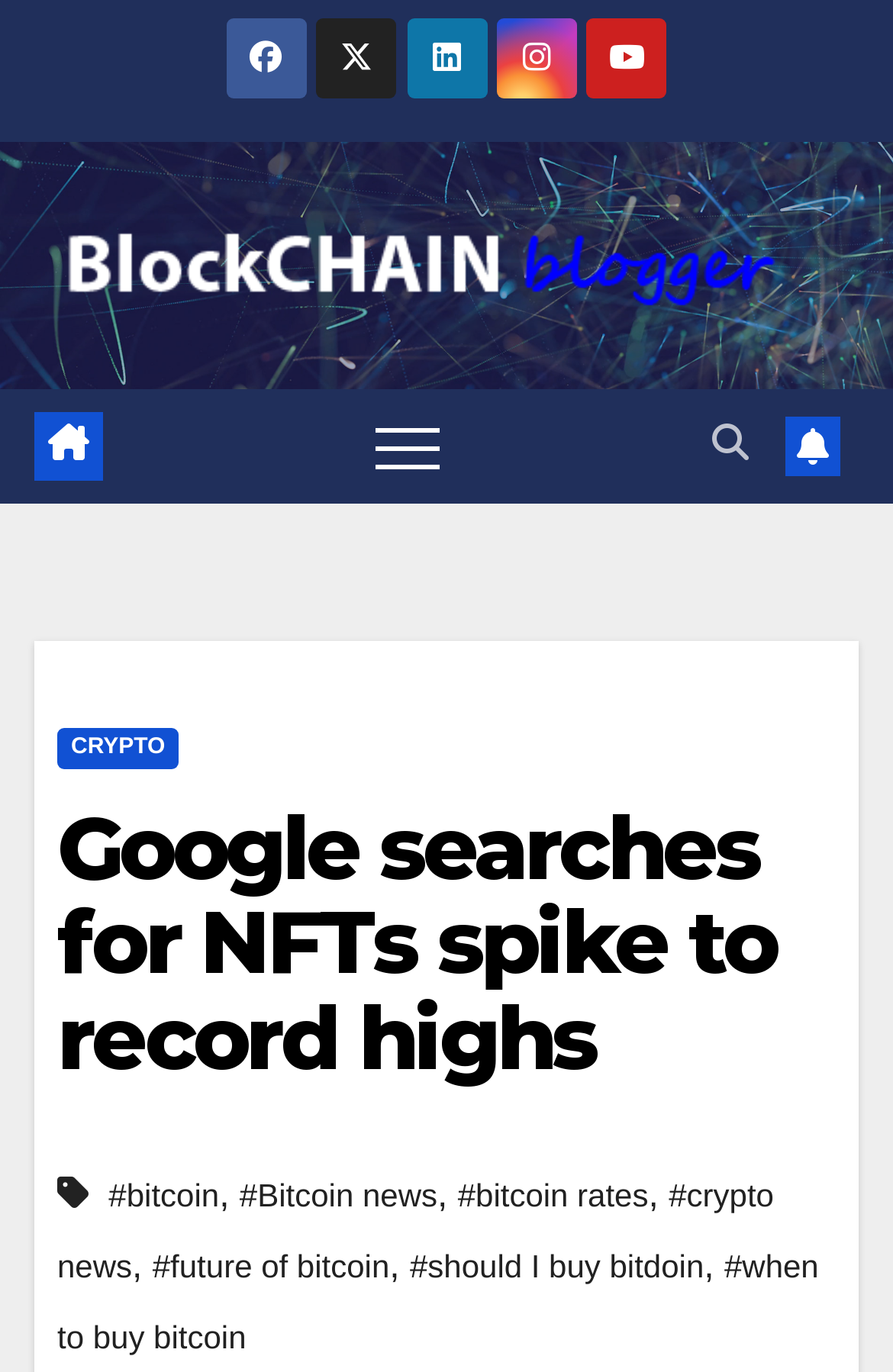Locate the bounding box of the UI element described by: "#future of bitcoin" in the given webpage screenshot.

[0.171, 0.91, 0.436, 0.937]